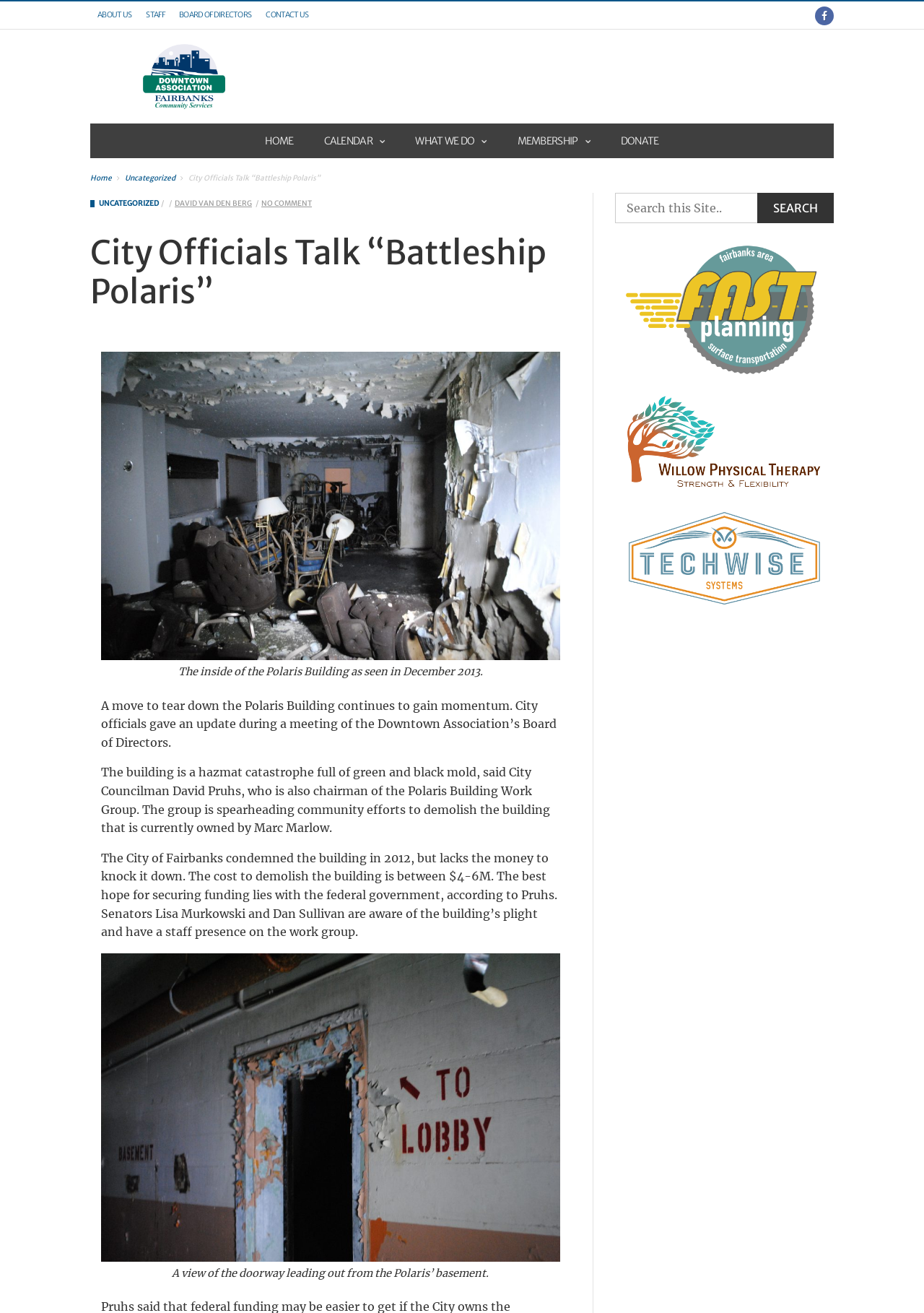Provide a brief response to the question below using a single word or phrase: 
Who is the chairman of the Polaris Building Work Group?

David Pruhs